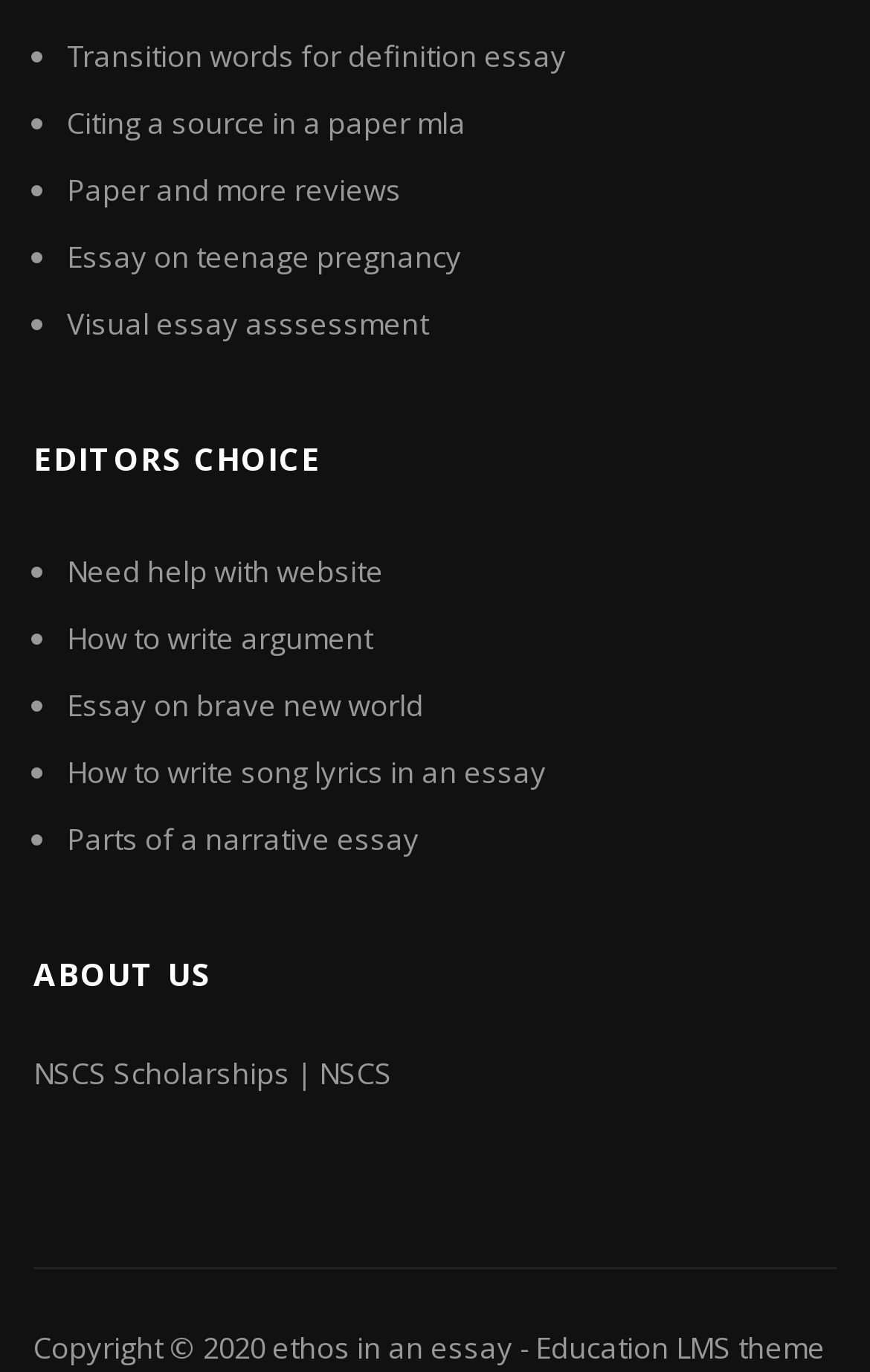Please reply to the following question using a single word or phrase: 
What is the name of the organization mentioned at the bottom?

NSCS